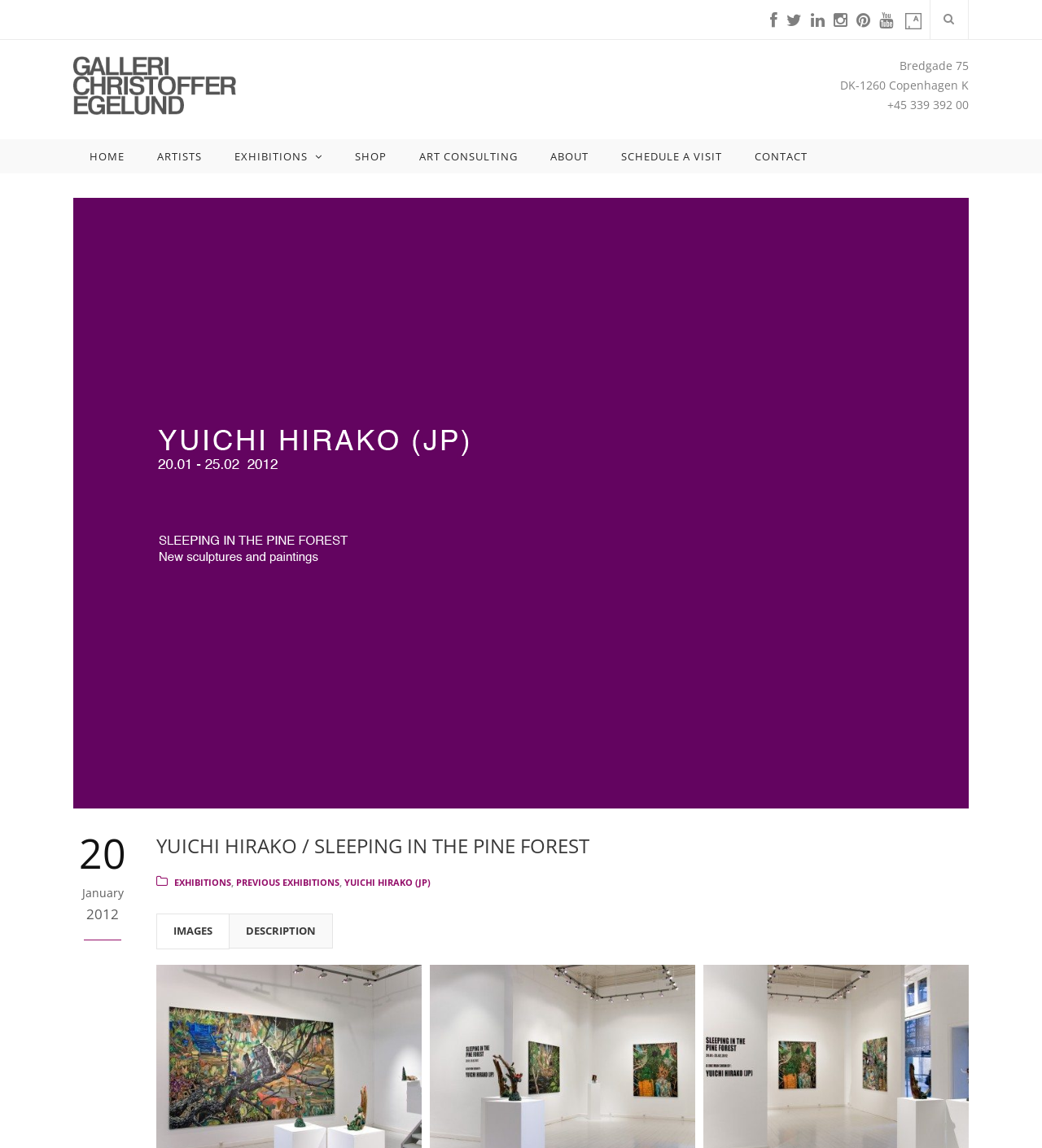Provide a thorough and detailed response to the question by examining the image: 
What is the name of the artist featured in the current exhibition?

I found the answer by looking at the heading 'YUICHI HIRAKO / SLEEPING IN THE PINE FOREST' which suggests that Yuichi Hirako is the artist featured in the current exhibition.